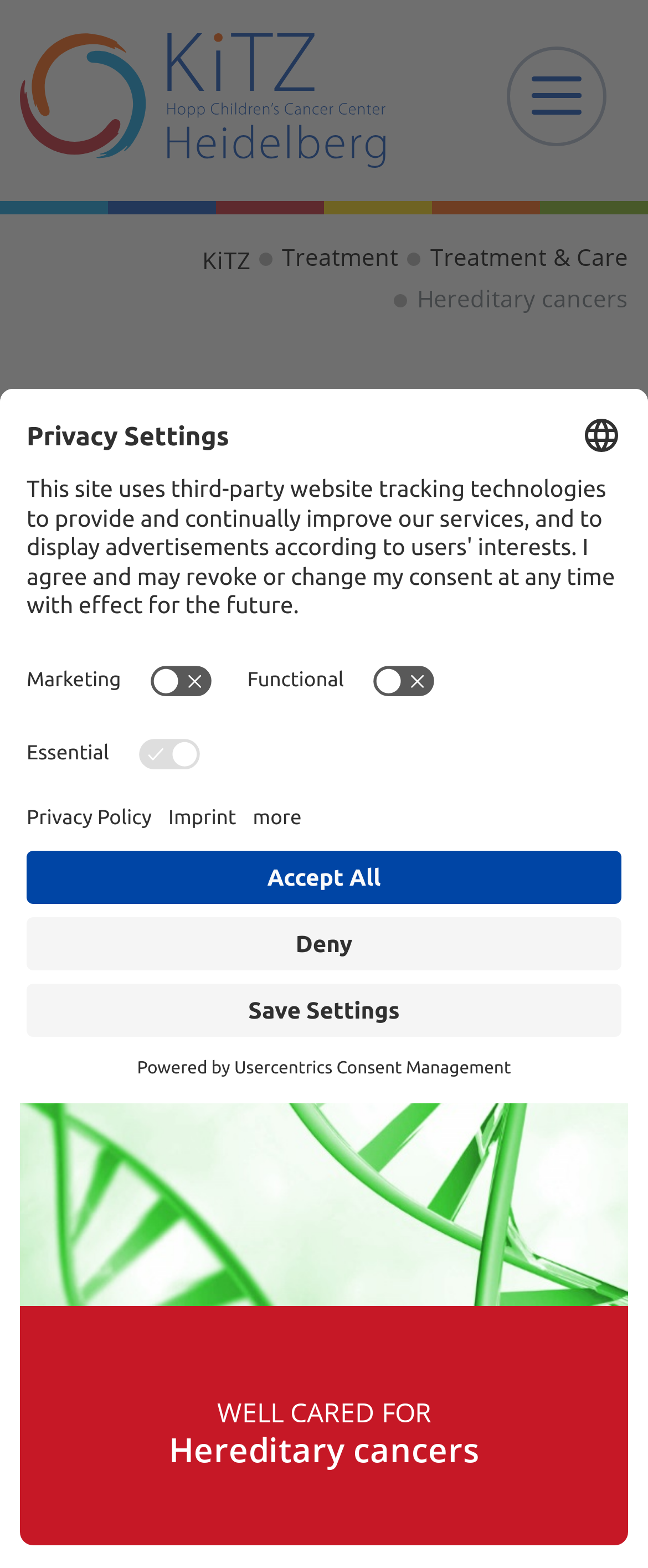Determine the bounding box coordinates of the clickable area required to perform the following instruction: "Change language settings". The coordinates should be represented as four float numbers between 0 and 1: [left, top, right, bottom].

[0.897, 0.265, 0.959, 0.29]